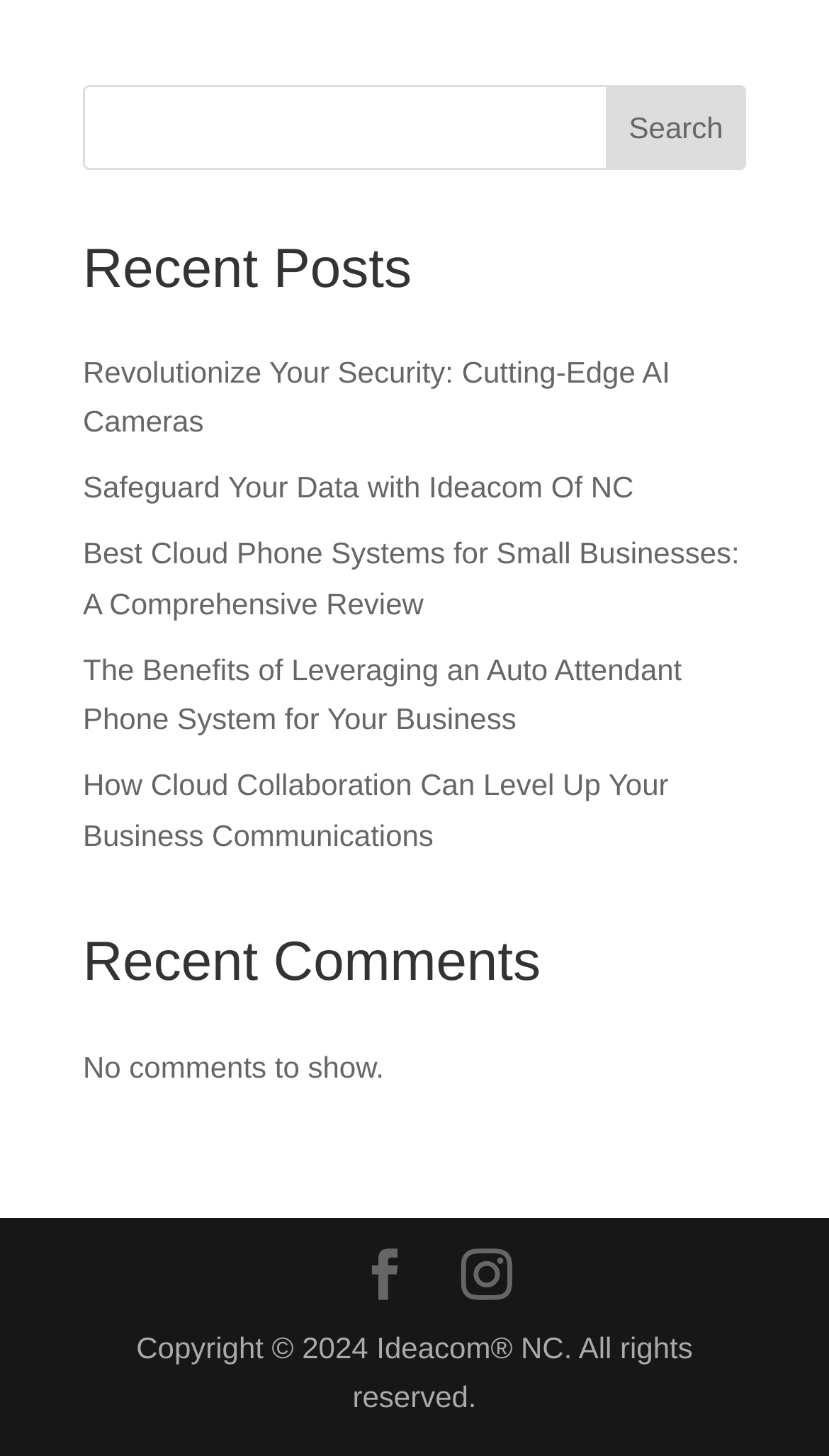Please identify the bounding box coordinates of the clickable area that will fulfill the following instruction: "view the article about cloud phone systems". The coordinates should be in the format of four float numbers between 0 and 1, i.e., [left, top, right, bottom].

[0.1, 0.368, 0.892, 0.426]